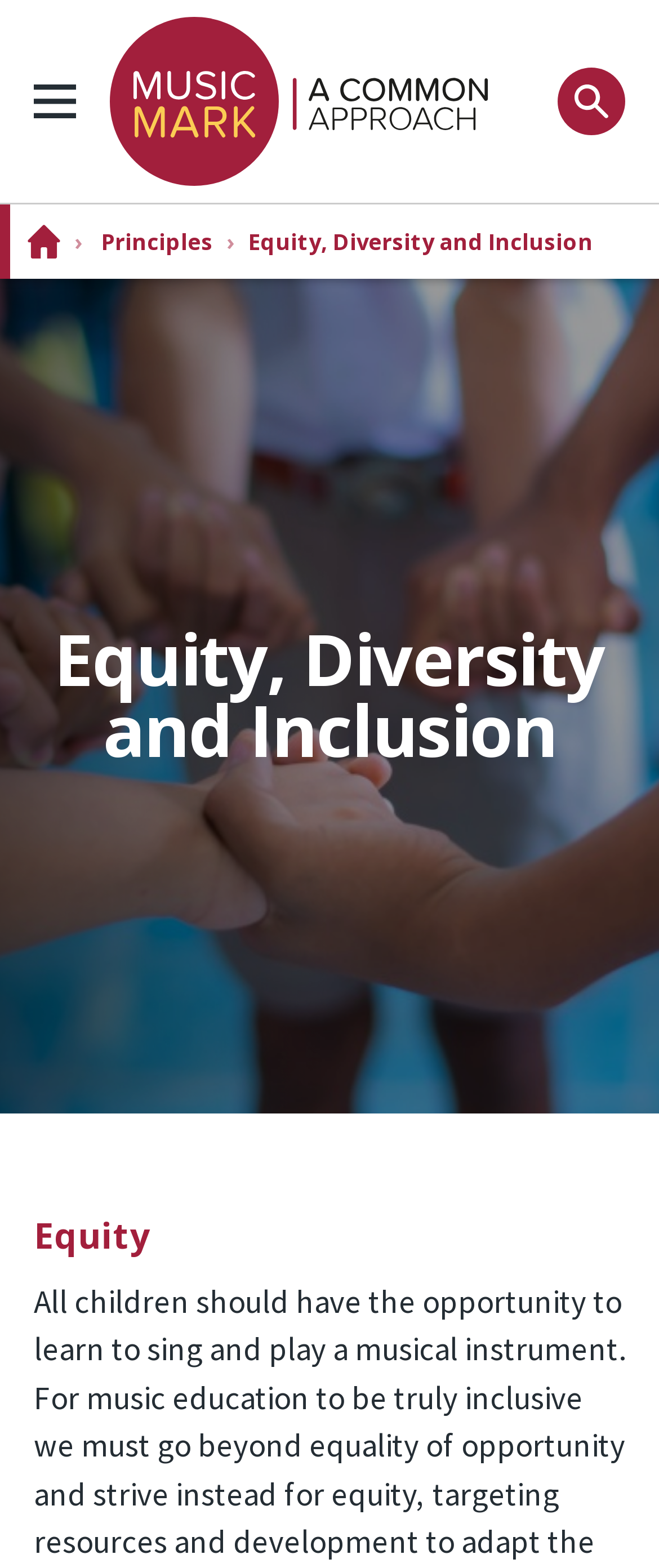Based on the element description, predict the bounding box coordinates (top-left x, top-left y, bottom-right x, bottom-right y) for the UI element in the screenshot: A Common Approach

[0.167, 0.011, 0.741, 0.119]